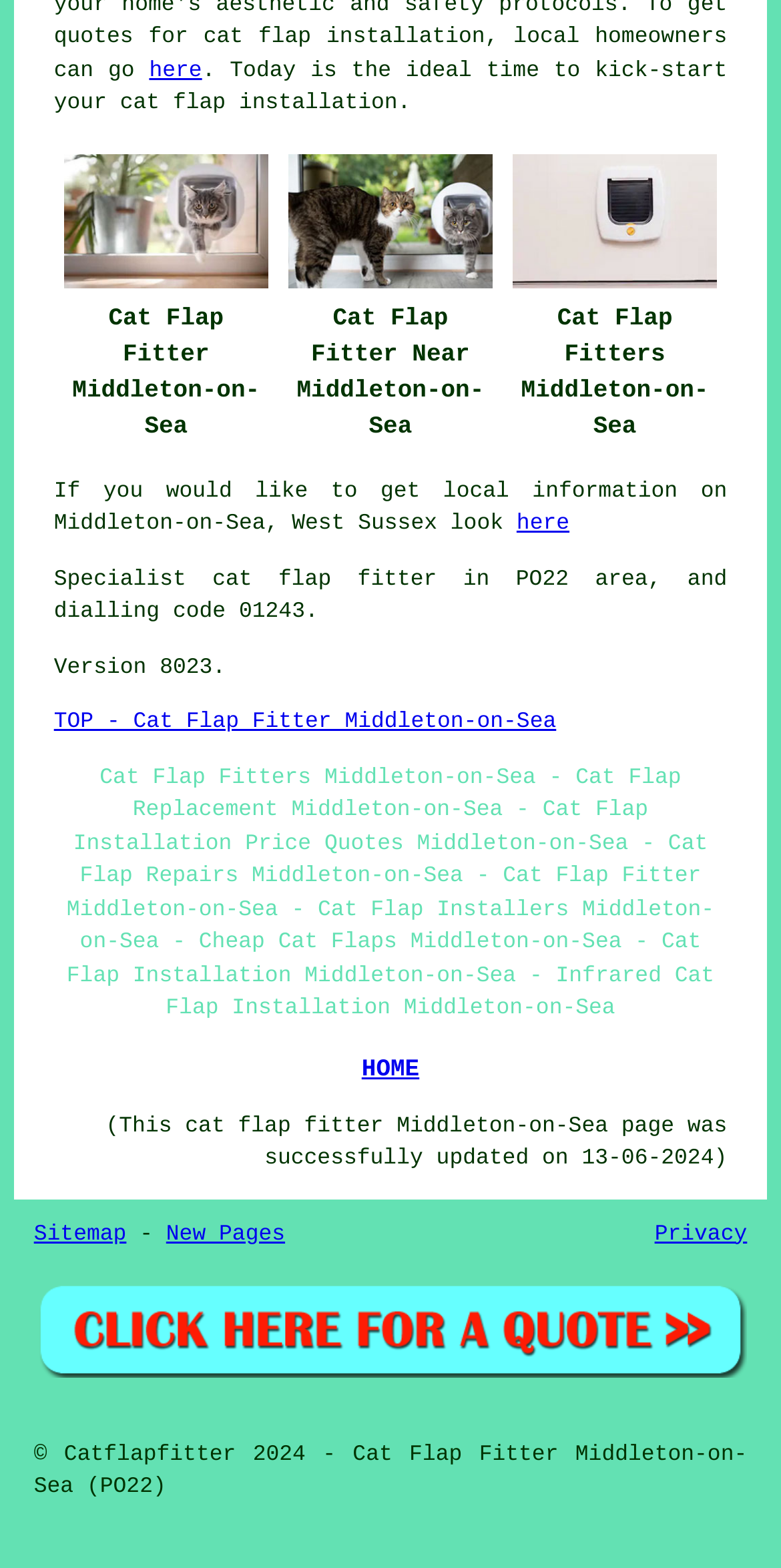What is the name of the cat flap fitter in Middleton-on-Sea?
Using the image, respond with a single word or phrase.

Cat Flap Fitter Middleton-on-Sea